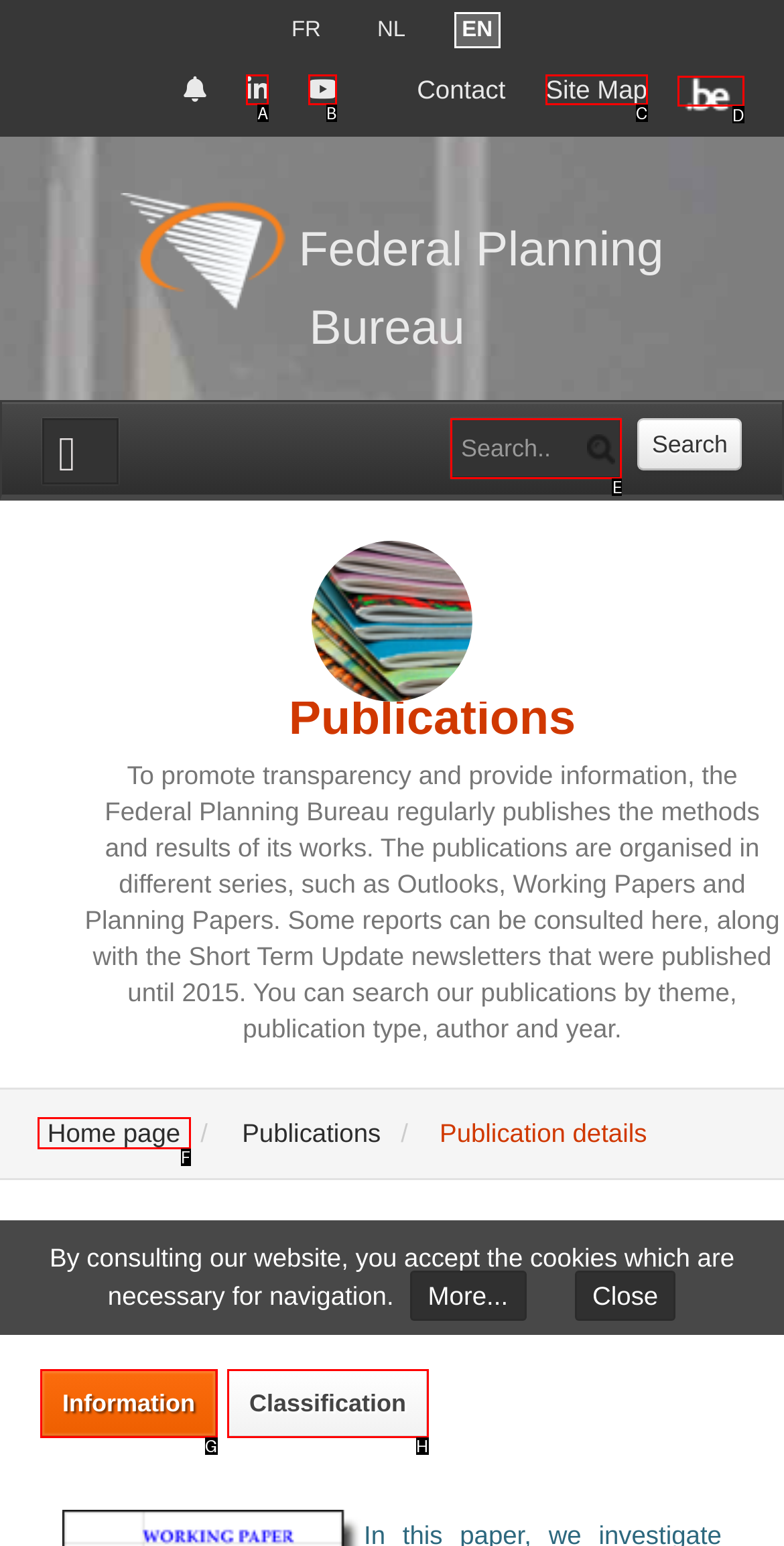Tell me which option I should click to complete the following task: Go to home page Answer with the option's letter from the given choices directly.

F